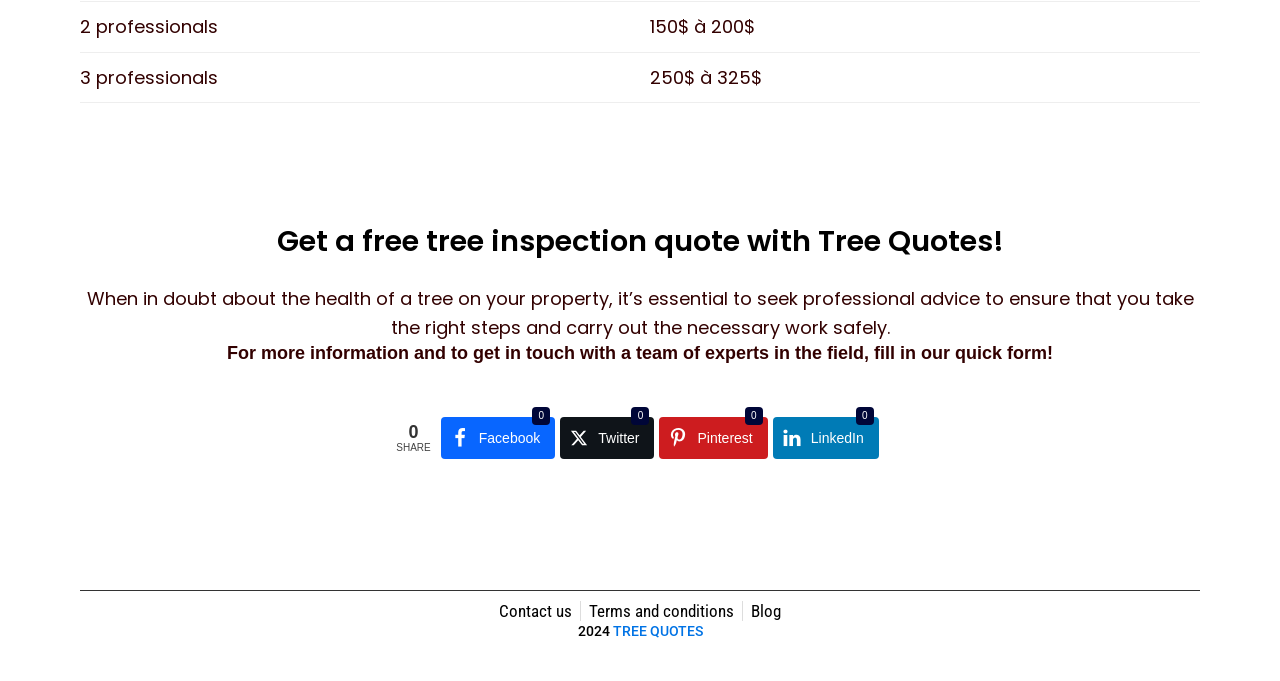Please reply to the following question with a single word or a short phrase:
What is the purpose of filling in the quick form?

Get in touch with experts